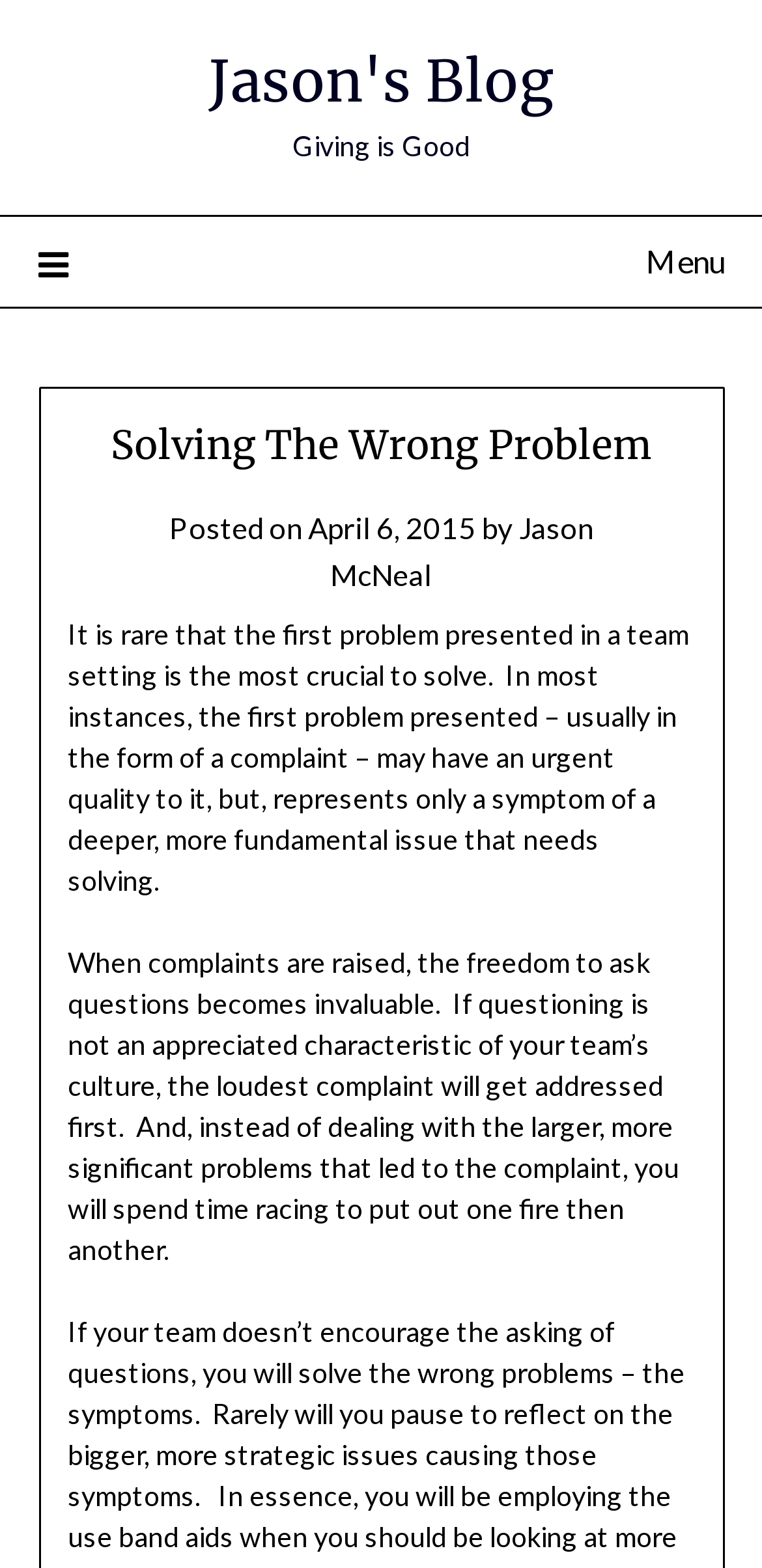Who is the author of this blog post?
Look at the image and answer the question using a single word or phrase.

Jason McNeal